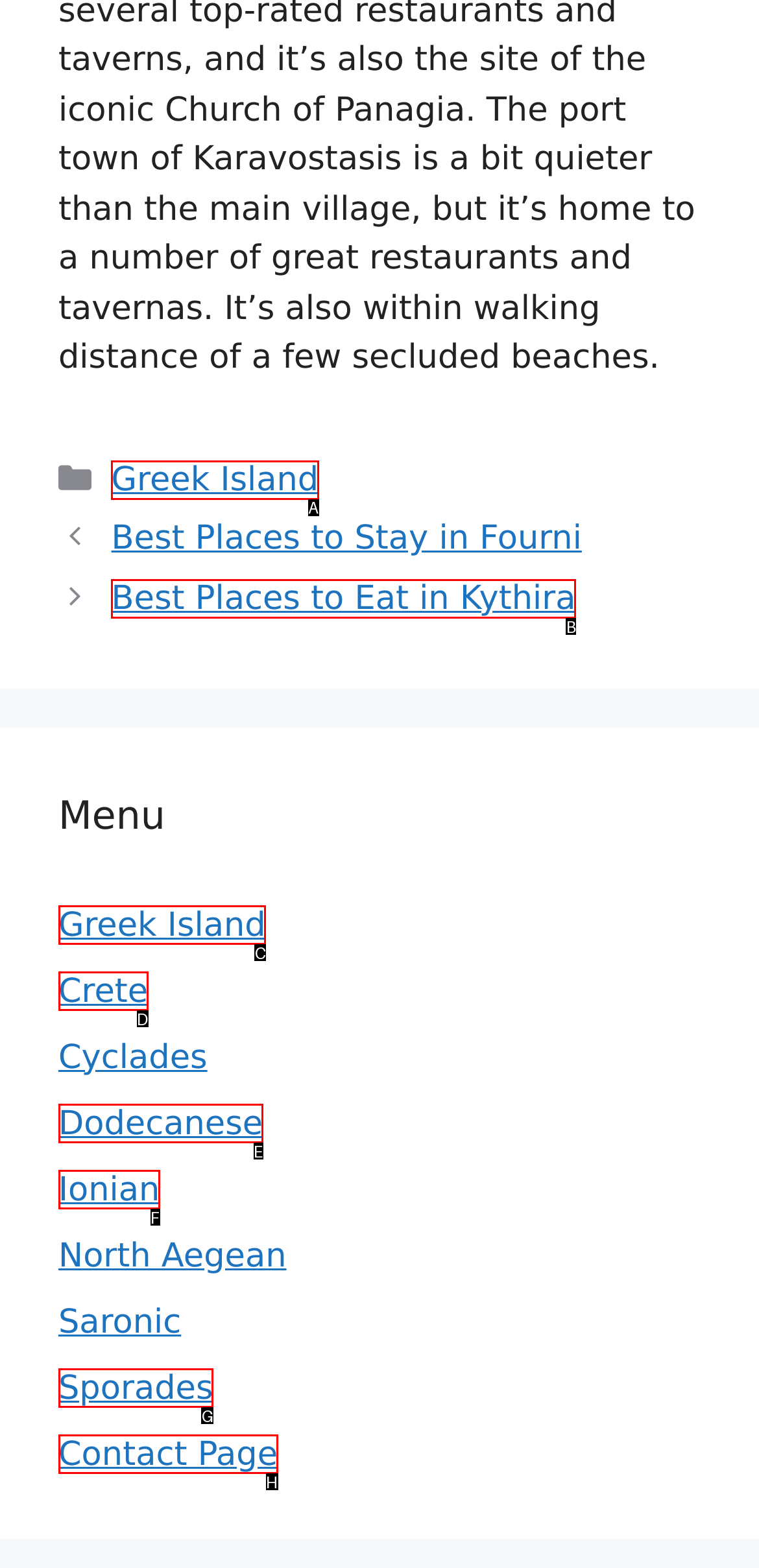Identify the HTML element to click to fulfill this task: Navigate to the 'Contact Page'
Answer with the letter from the given choices.

H